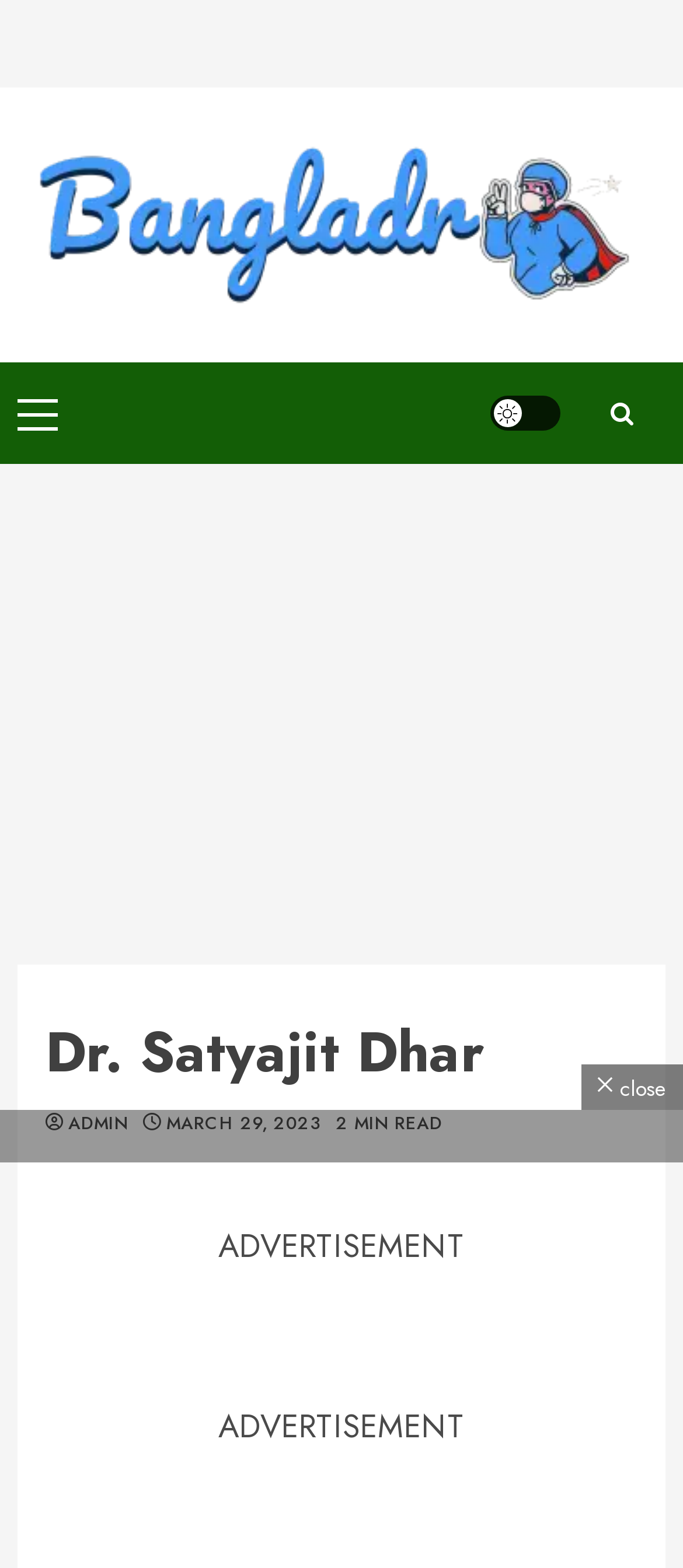With reference to the screenshot, provide a detailed response to the question below:
What is the primary menu item on the webpage?

I found the primary menu item by looking at the top navigation section of the webpage, where it is labeled as 'Primary Menu'.